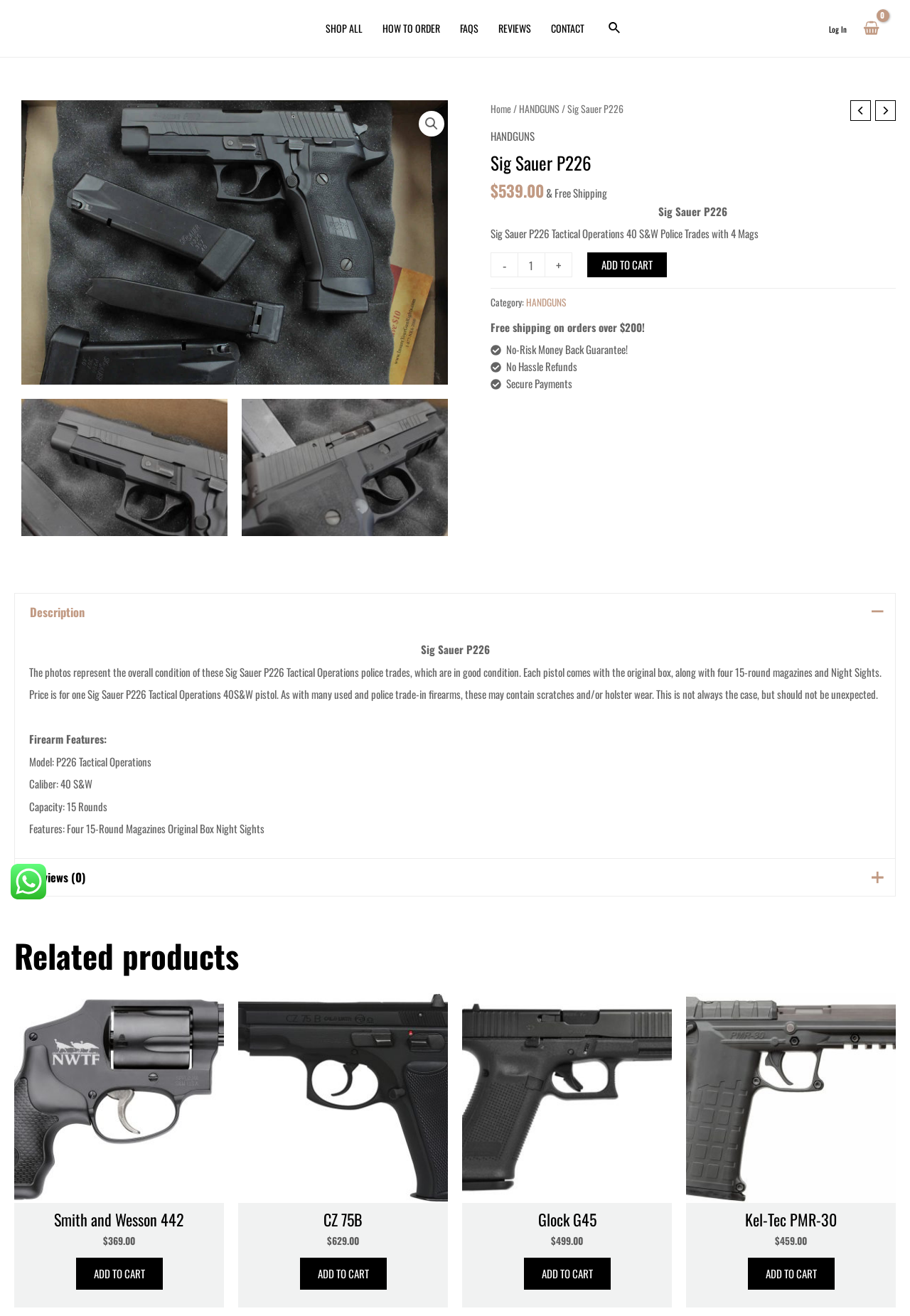Extract the text of the main heading from the webpage.

Sig Sauer P226